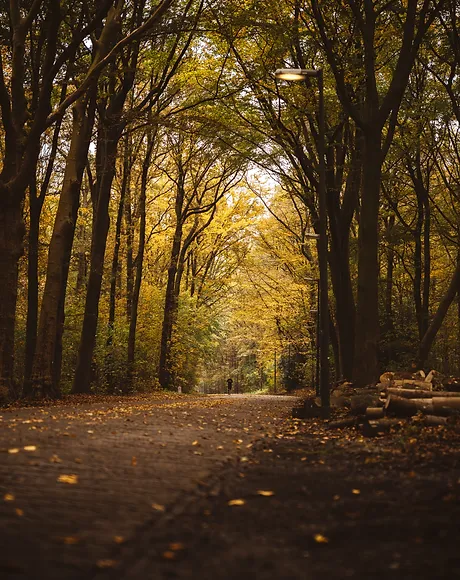What is on the cobblestone pathway?
Examine the screenshot and reply with a single word or phrase.

Fallen leaves